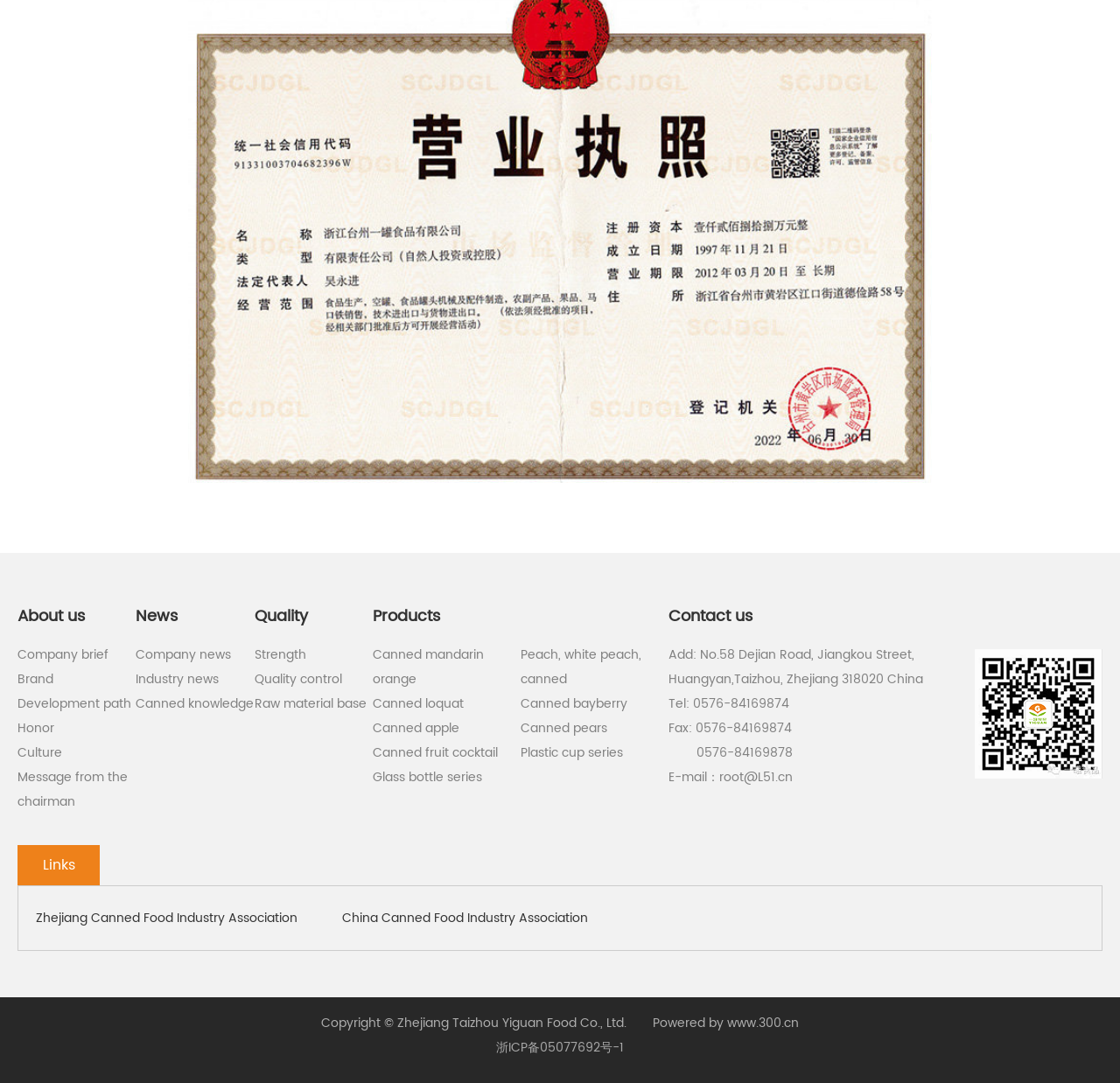From the details in the image, provide a thorough response to the question: What is the company's address?

I found the company's address by looking at the static text element with the bounding box coordinates [0.597, 0.596, 0.827, 0.637]. The text content of this element is 'Add: No.58 Dejian Road, Jiangkou Street, Huangyan,Taizhou, Zhejiang 318020 China'.